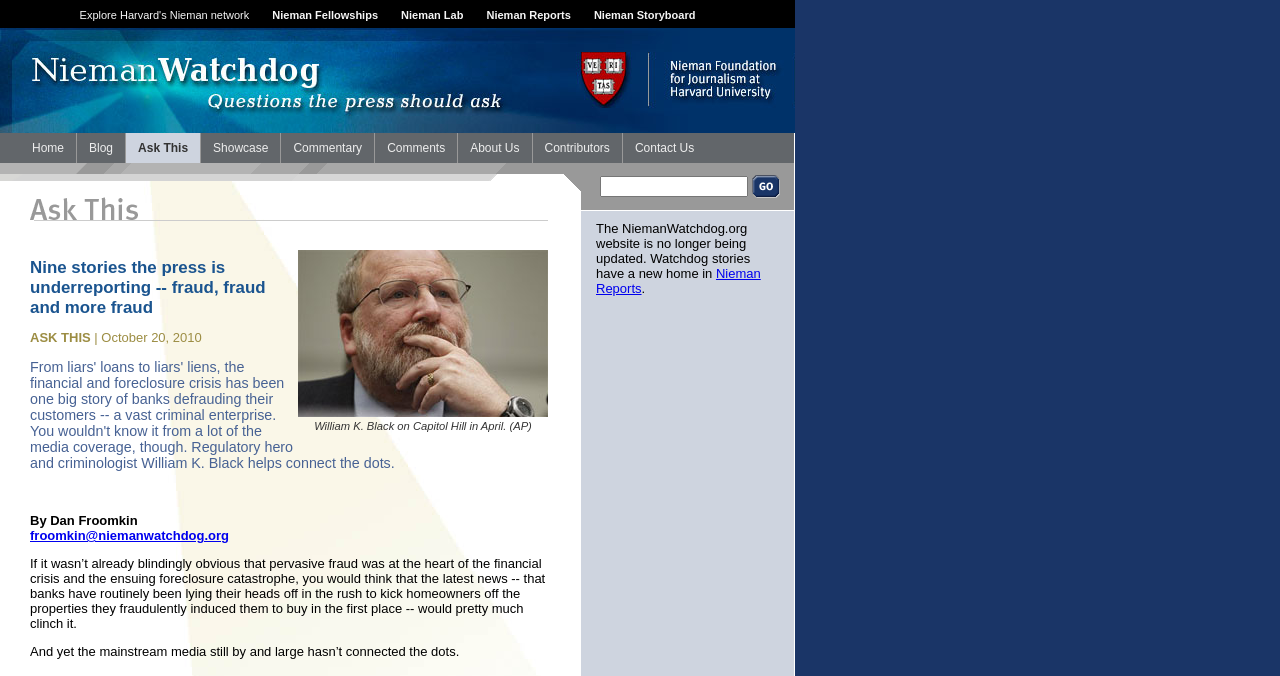Detail the webpage's structure and highlights in your description.

This webpage appears to be a news article or blog post discussing the financial and foreclosure crisis, with a focus on fraud and deception by banks. The page is divided into several sections, with a prominent heading at the top reading "Nine stories the press is underreporting -- fraud, fraud and more fraud".

At the top of the page, there are five links to related websites, including "Explore Harvard's Nieman network", "Nieman Fellowships", "Nieman Lab", "Nieman Reports", and "Nieman Storyboard". Below these links, there is a table with a row of navigation links, including "Home", "Blog", "Ask This", "Showcase", "Commentary", "Comments", "About Us", and "Contact Us".

To the right of the navigation links, there is a large image, and below it, a table with a captioned image of William K. Black on Capitol Hill. The caption reads "William K. Black on Capitol Hill in April. (AP)".

The main article begins with a heading and a byline, "By Dan Froomkin", followed by a date, "October 20, 2010". The article discusses the widespread fraud in the financial industry and the foreclosure crisis, with the author arguing that the mainstream media has failed to connect the dots and report on the full extent of the problem.

There are several images and tables throughout the article, including a table with a submit button and a textbox, and another table with a link to "Nieman Reports". At the bottom of the page, there is a notice stating that the NiemanWatchdog.org website is no longer being updated and that watchdog stories have a new home in Nieman Reports.